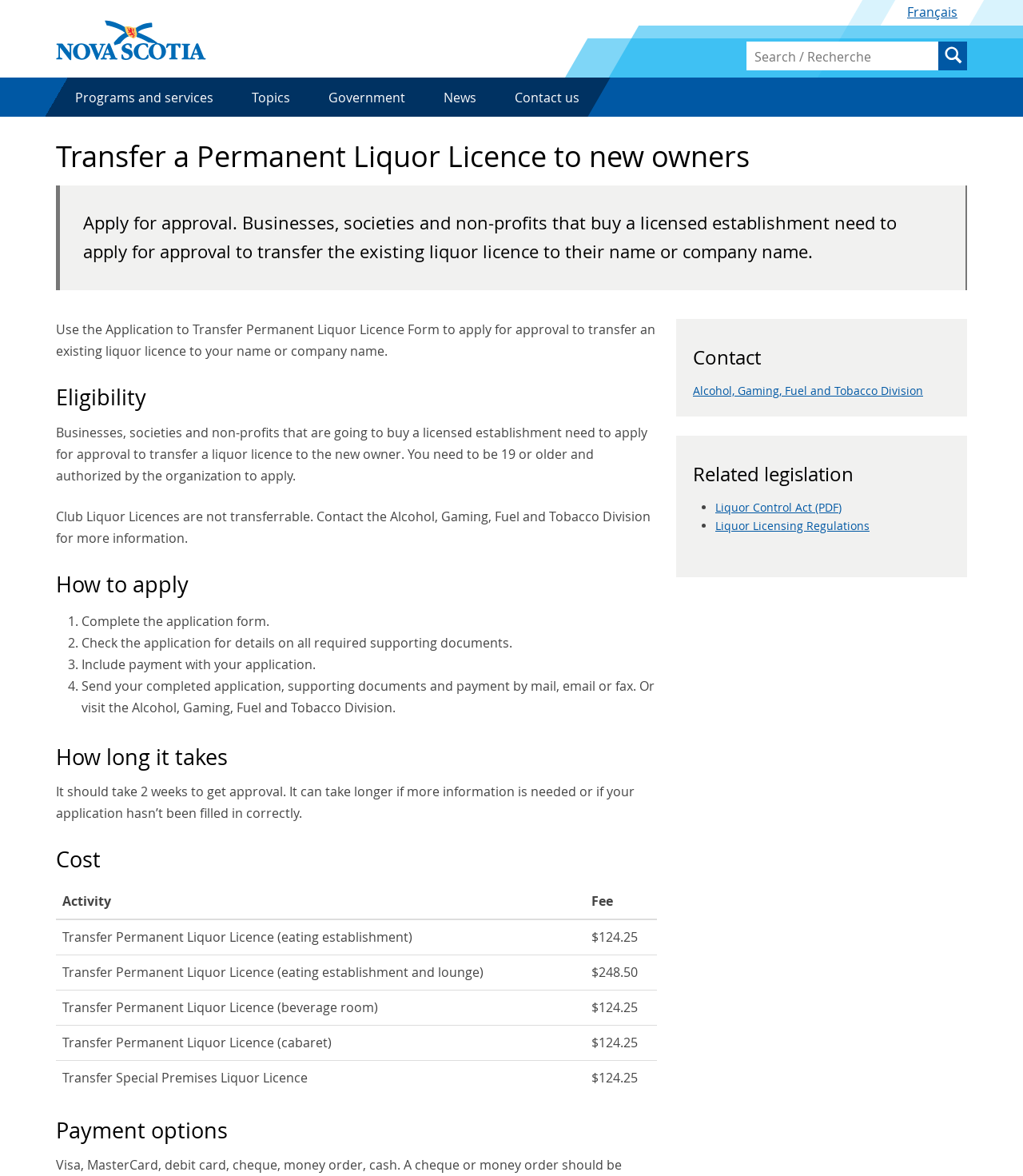How old do you need to be to apply?
Look at the webpage screenshot and answer the question with a detailed explanation.

The webpage states that you need to be 19 or older and authorized by the organization to apply for approval to transfer a liquor licence.